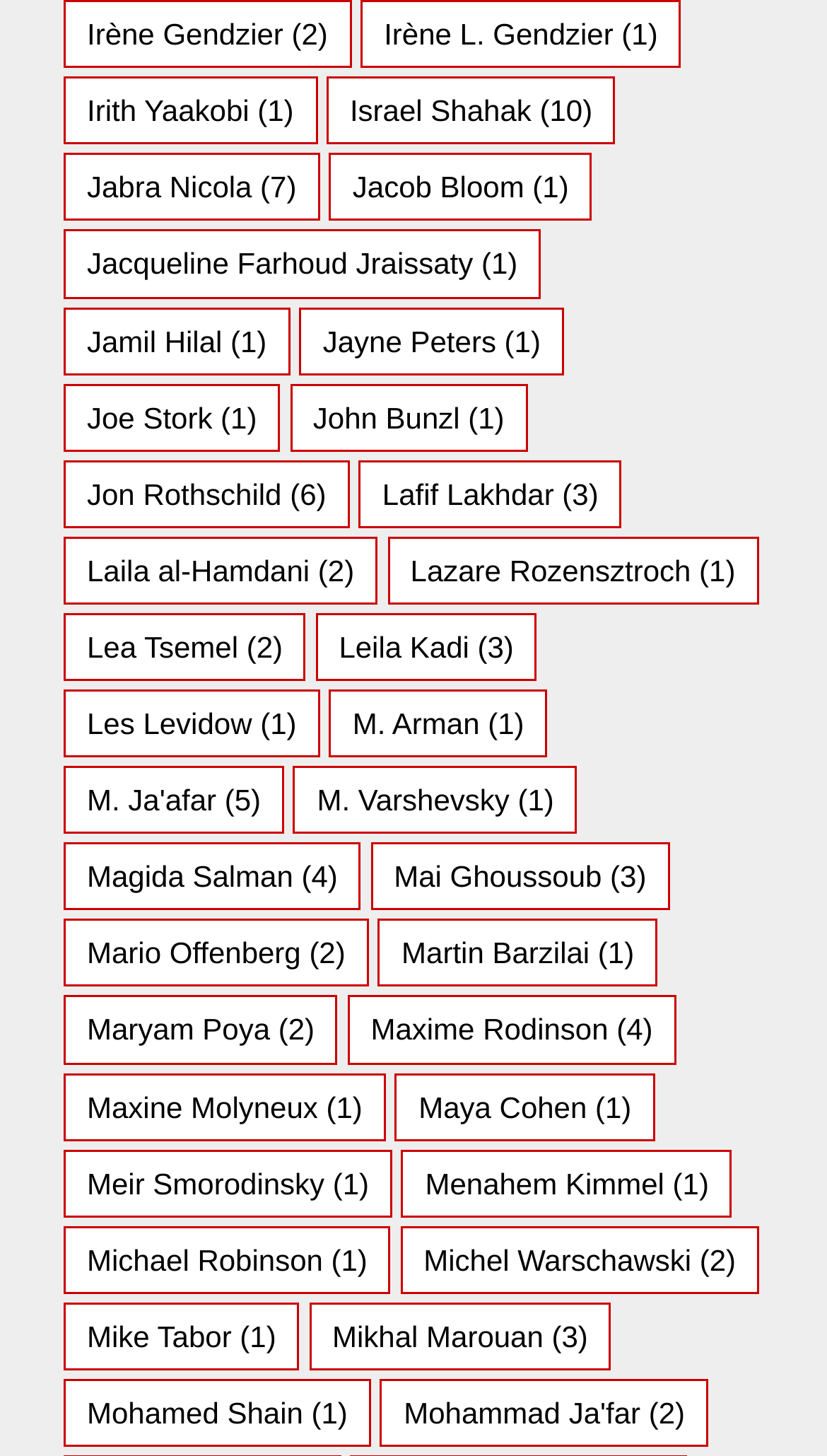Locate the bounding box of the user interface element based on this description: "Jayne Peters (1)".

[0.362, 0.211, 0.682, 0.257]